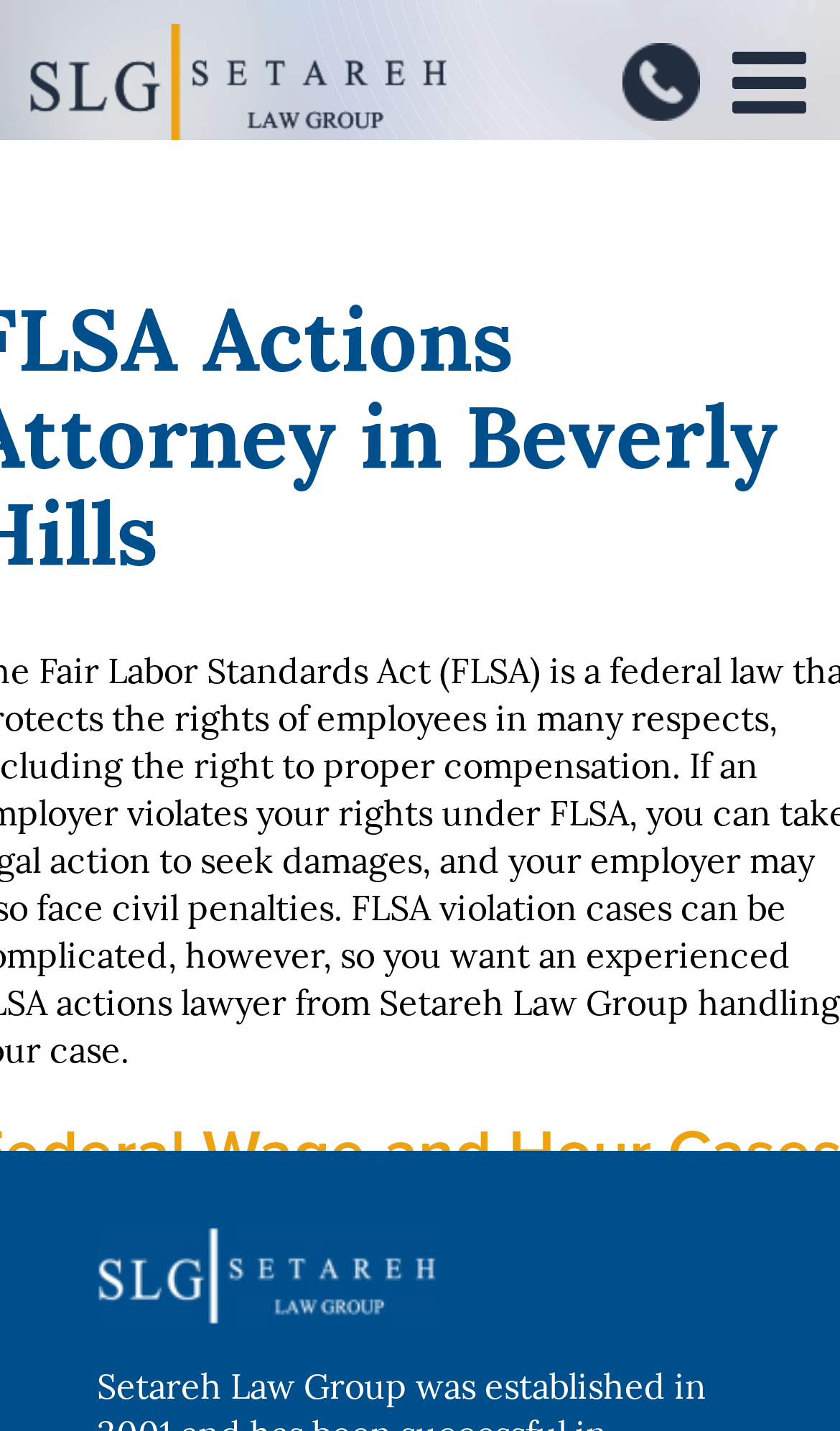Using the description "aria-label="Toggle mobile menu"", predict the bounding box of the relevant HTML element.

[0.872, 0.027, 0.974, 0.087]